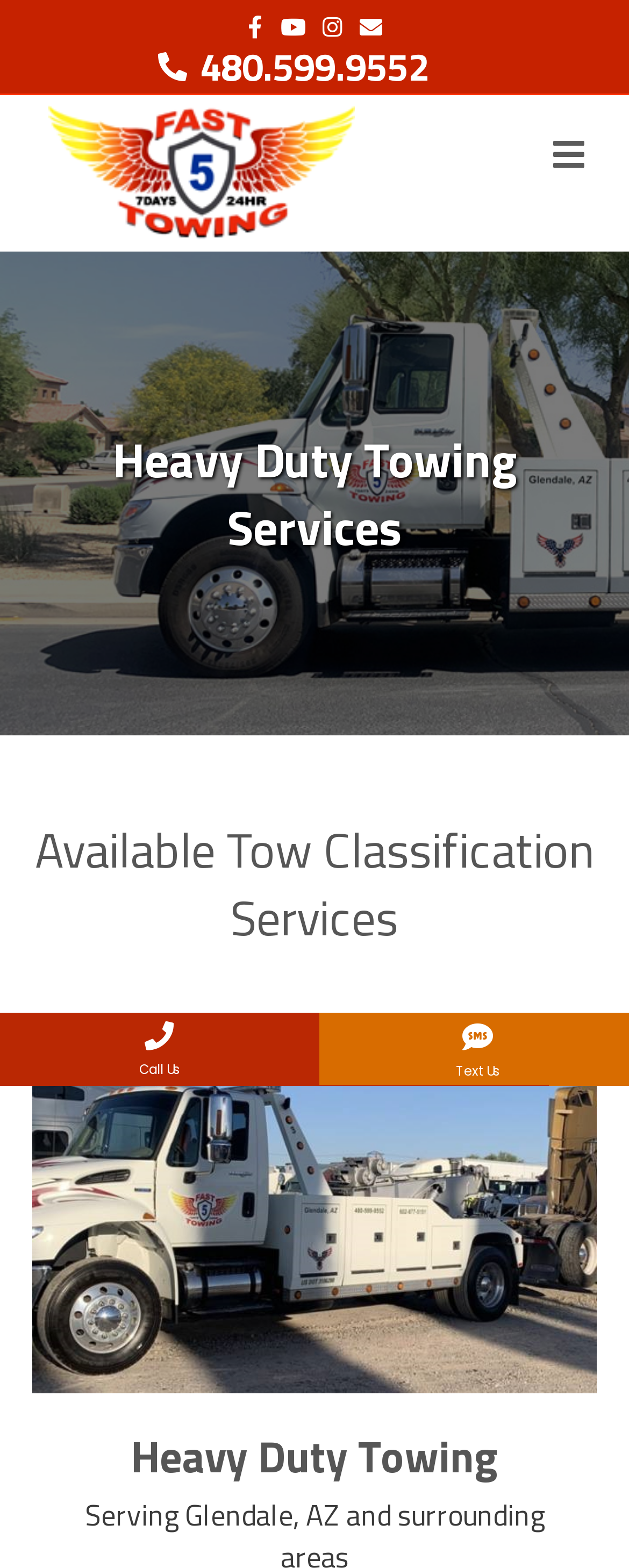Please locate the UI element described by "alt="Fast 5 Towing"" and provide its bounding box coordinates.

[0.076, 0.096, 0.563, 0.12]